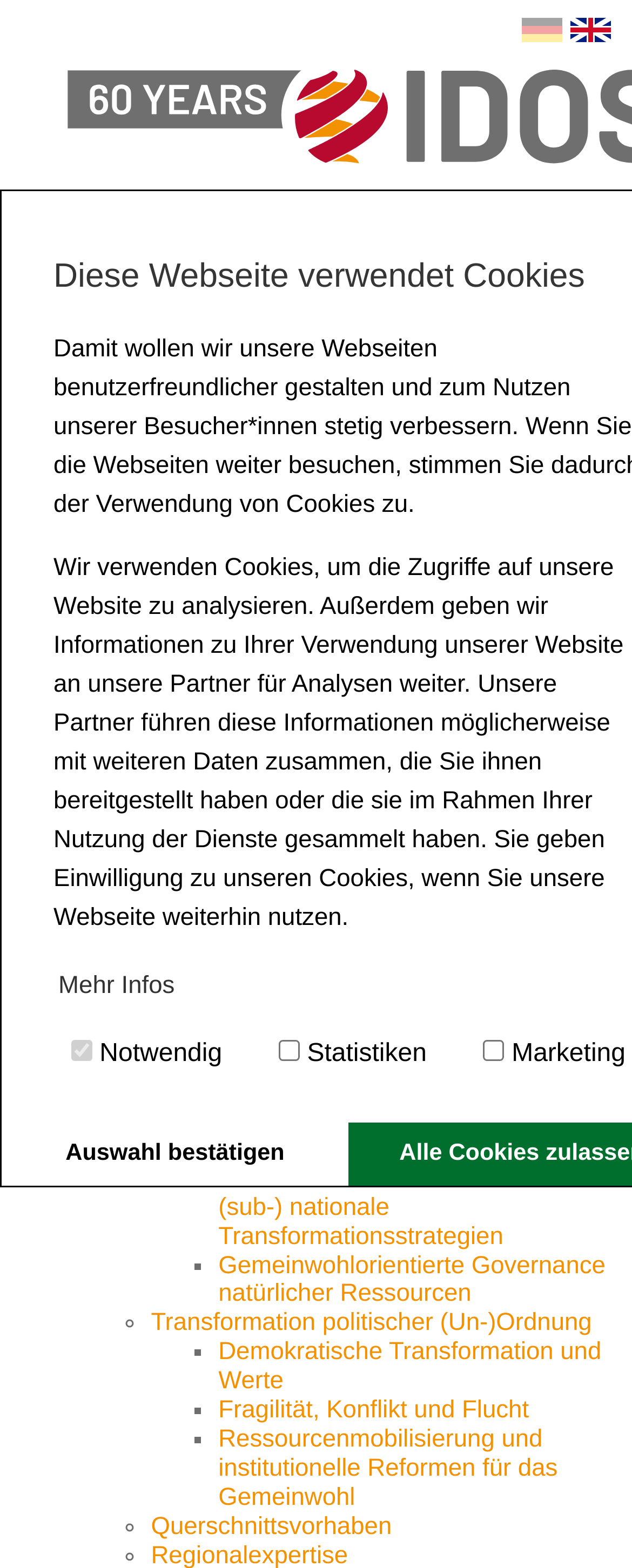Examine the screenshot and answer the question in as much detail as possible: What is the last item in the list of research topics?

The last item in the list of research topics is 'Querschnittsvorhaben', as it is the last item in the list of links under the 'SITEMAP' section of the page, which lists various research topics and categories.